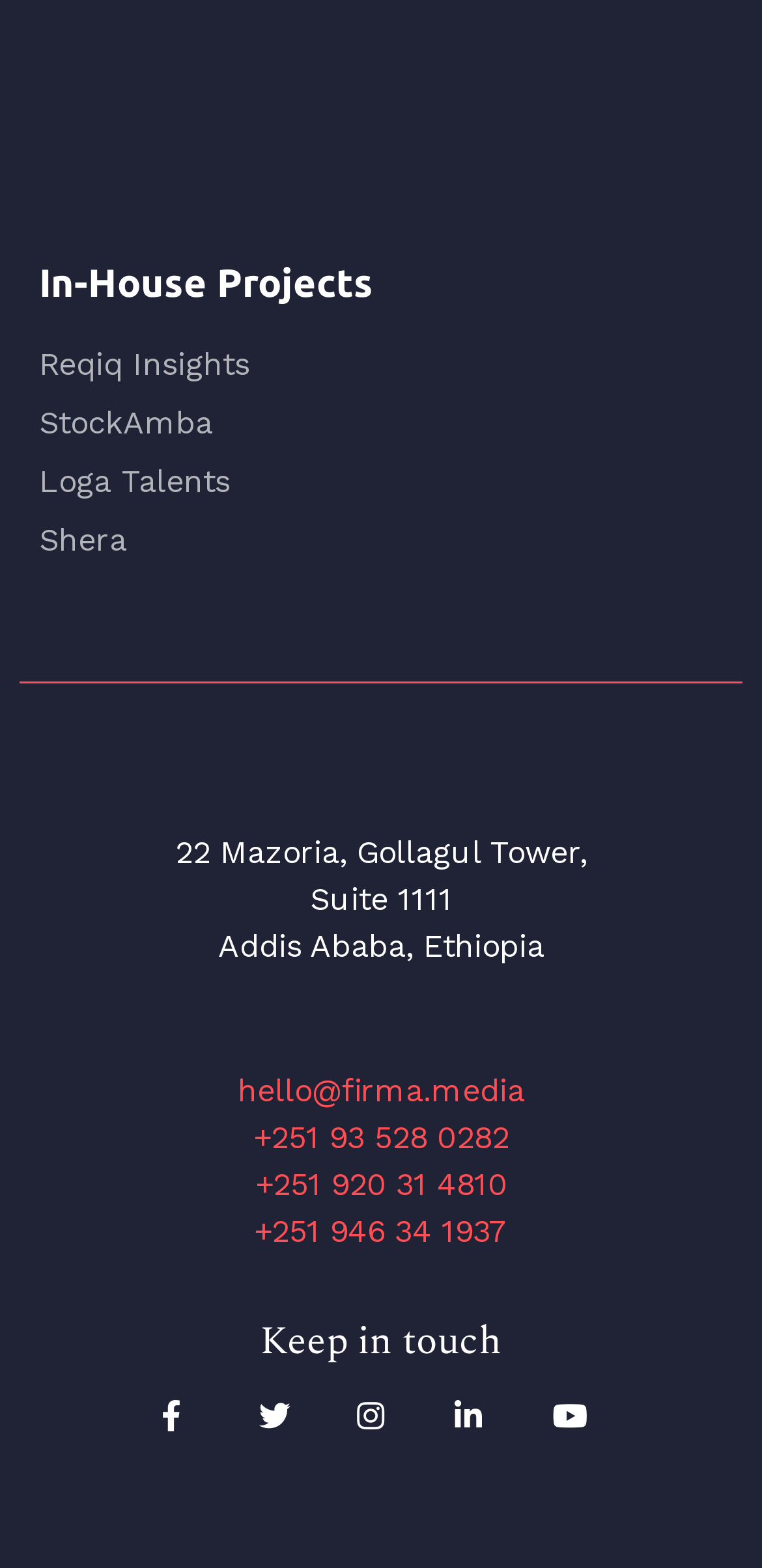Analyze the image and give a detailed response to the question:
How many social media links are listed?

I counted the number of links under the 'Keep in touch' heading, which are 5 social media links, and found that there are 5 social media links listed.